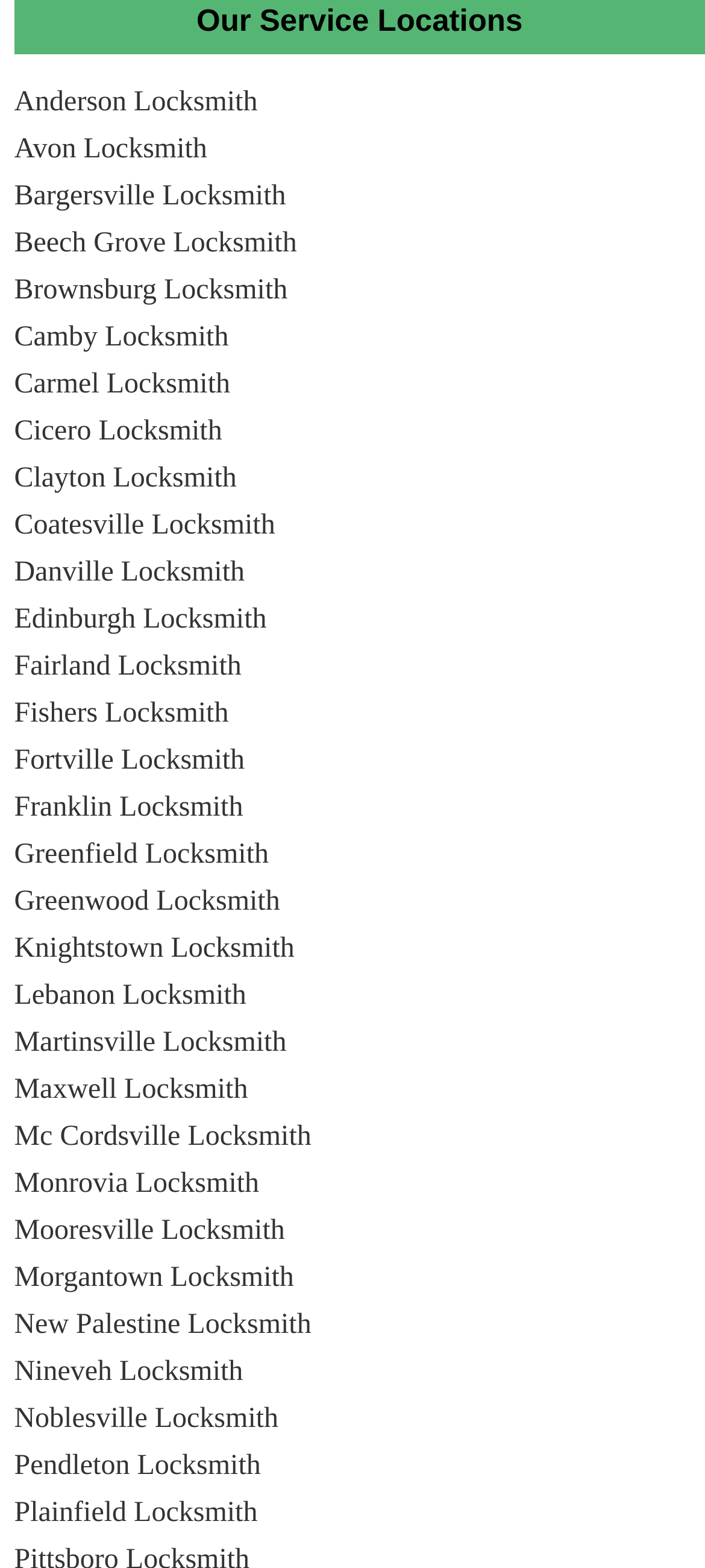What is the common theme among all links?
Look at the screenshot and respond with one word or a short phrase.

Locksmith services